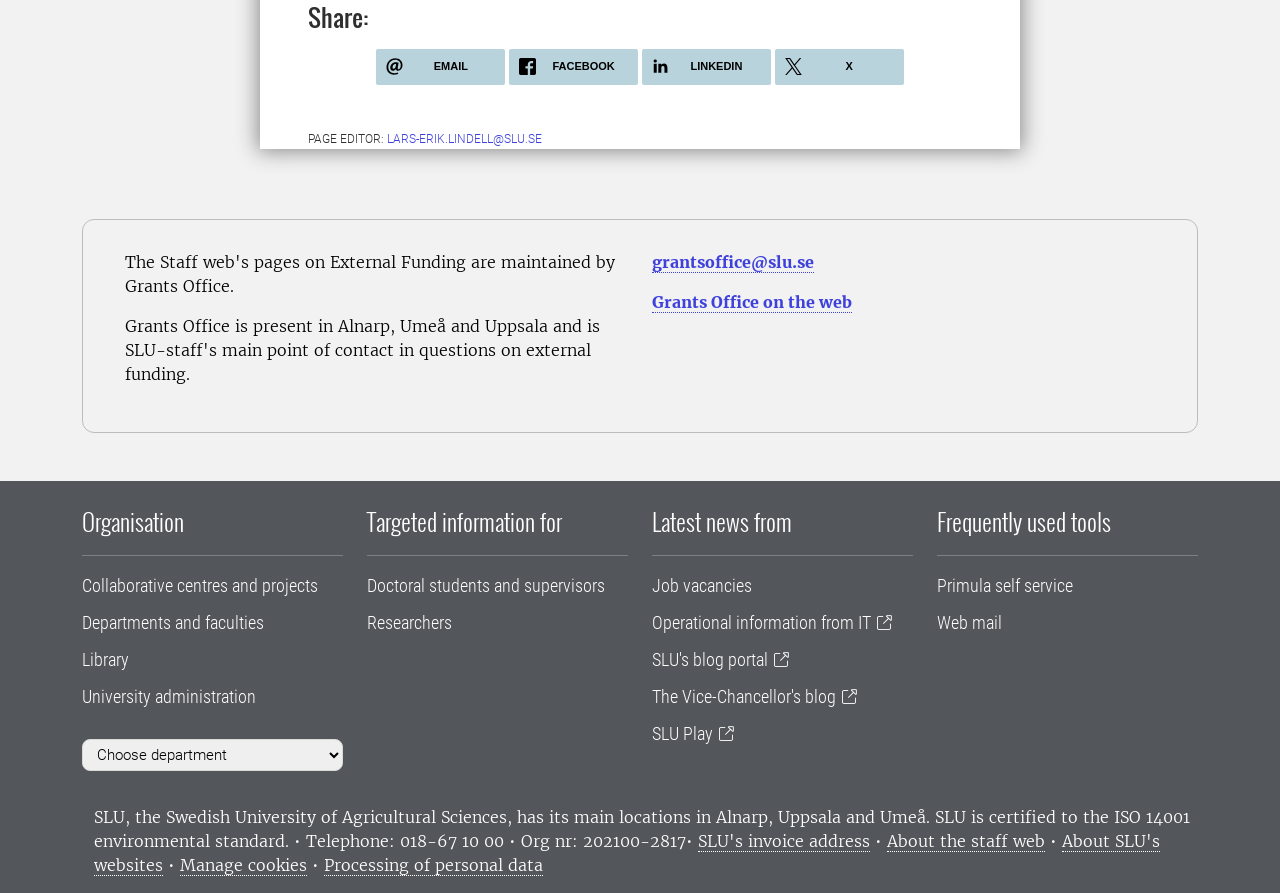Please identify the bounding box coordinates of the area I need to click to accomplish the following instruction: "Choose a department".

[0.064, 0.827, 0.268, 0.863]